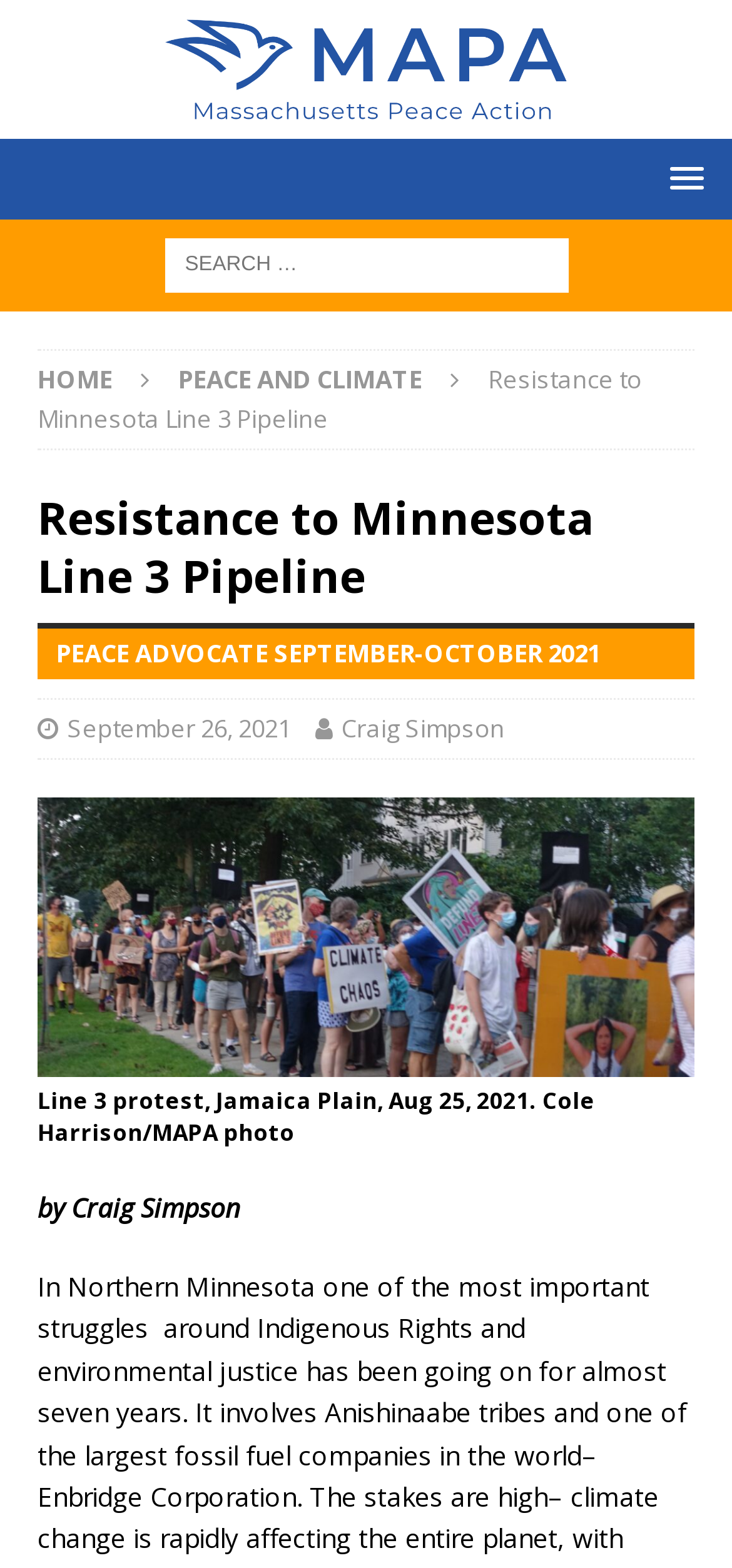Answer the question in one word or a short phrase:
What is the description of the image?

Line 3 protest, Jamaica Plain, Aug 25, 2021